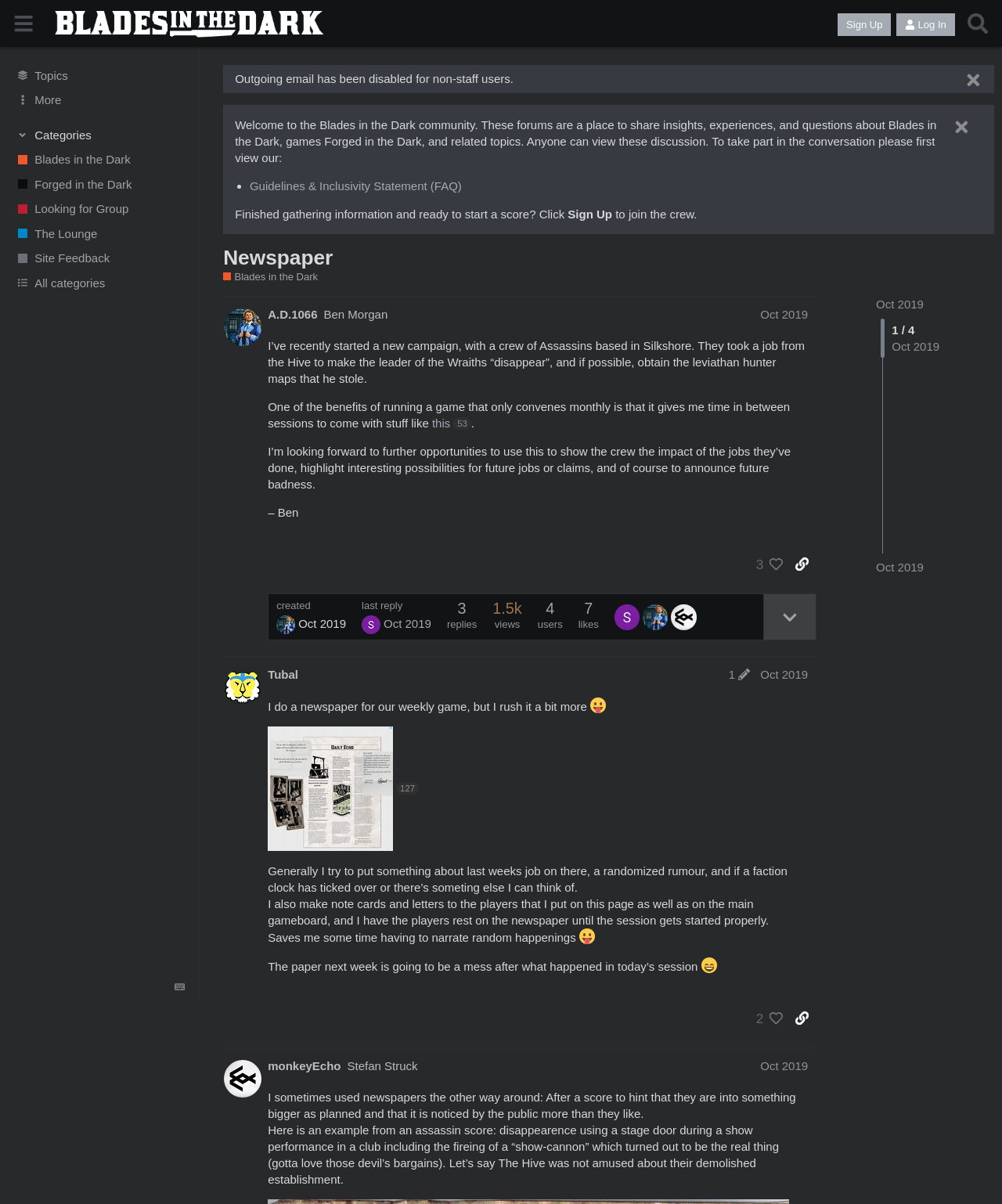Pinpoint the bounding box coordinates of the clickable area needed to execute the instruction: "Search in the forum". The coordinates should be specified as four float numbers between 0 and 1, i.e., [left, top, right, bottom].

[0.959, 0.006, 0.992, 0.033]